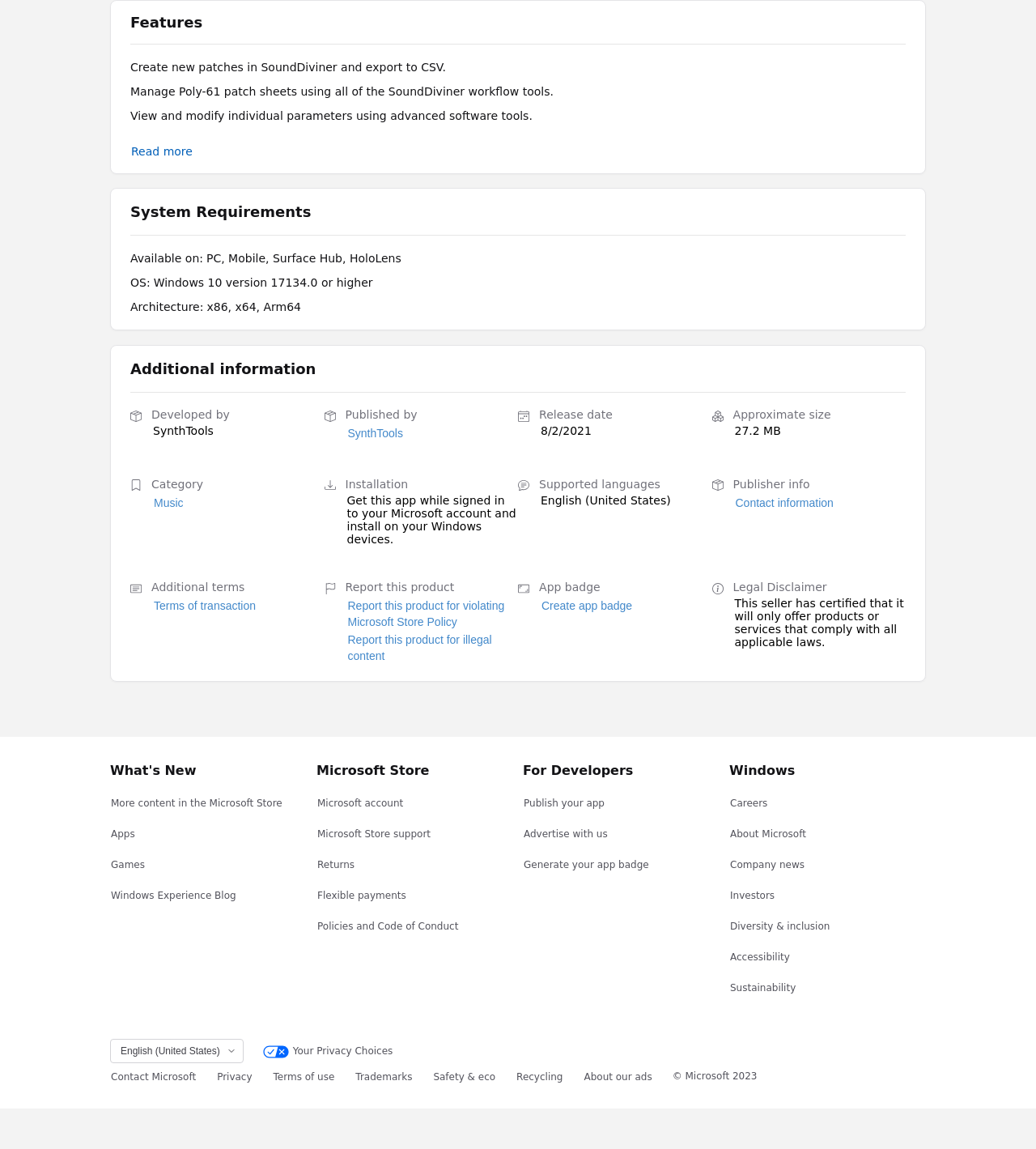Kindly determine the bounding box coordinates of the area that needs to be clicked to fulfill this instruction: "Contact the publisher".

[0.709, 0.439, 0.805, 0.455]